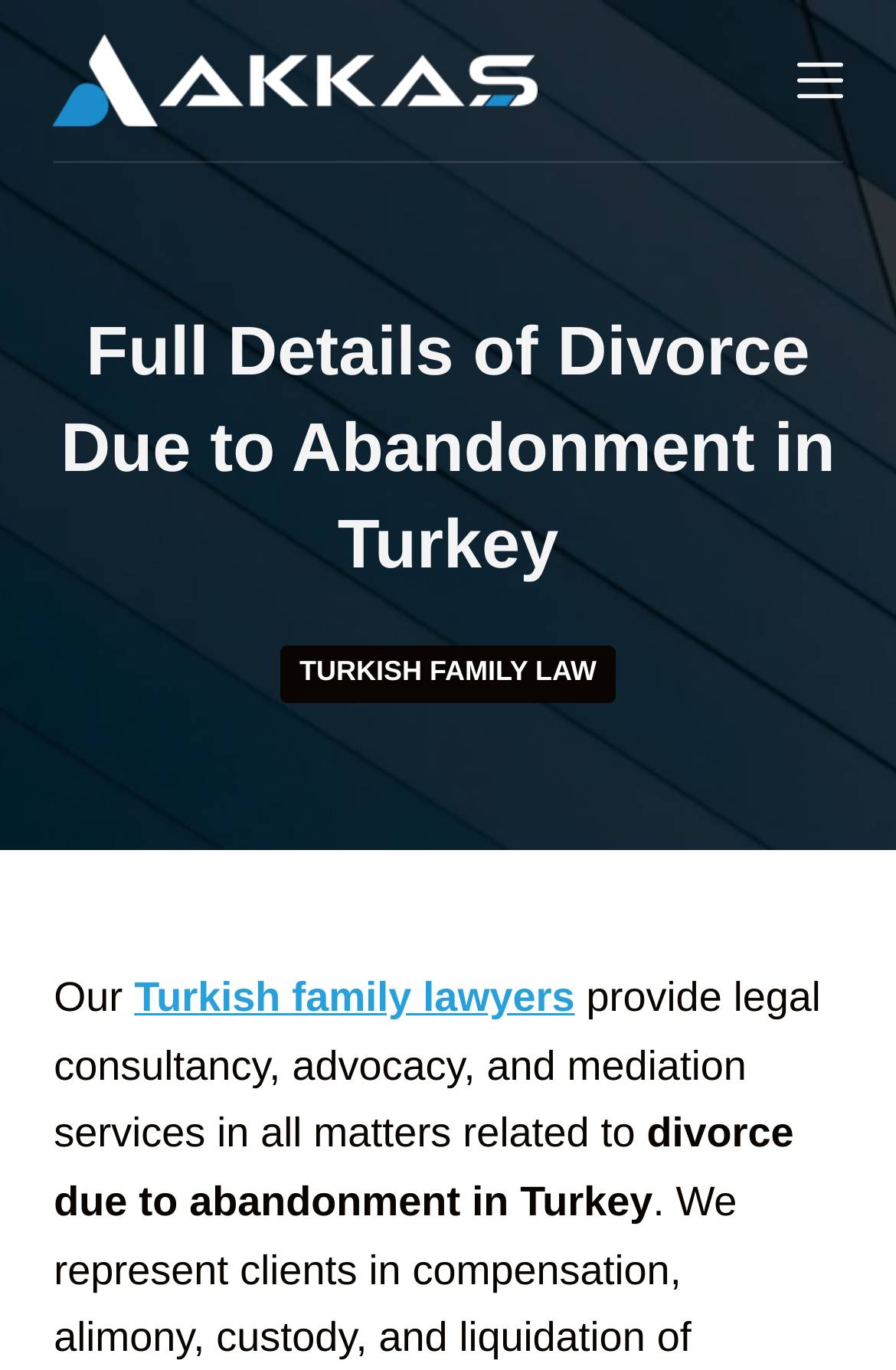Determine the bounding box for the UI element described here: "Turkish family lawyers".

[0.15, 0.711, 0.642, 0.745]